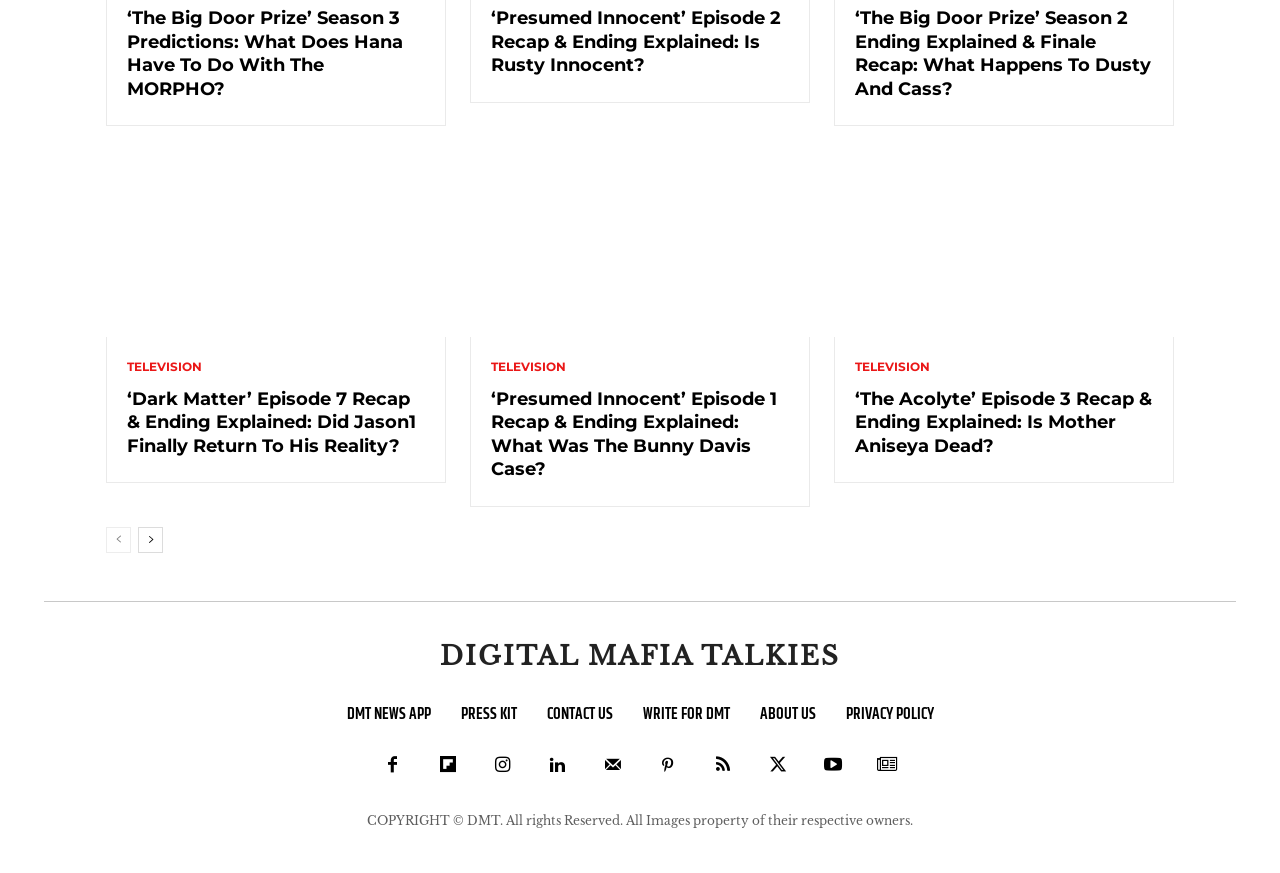Use a single word or phrase to answer the following:
What is the title of the article located at the top of the page?

The Big Door Prize Season 3 Predictions